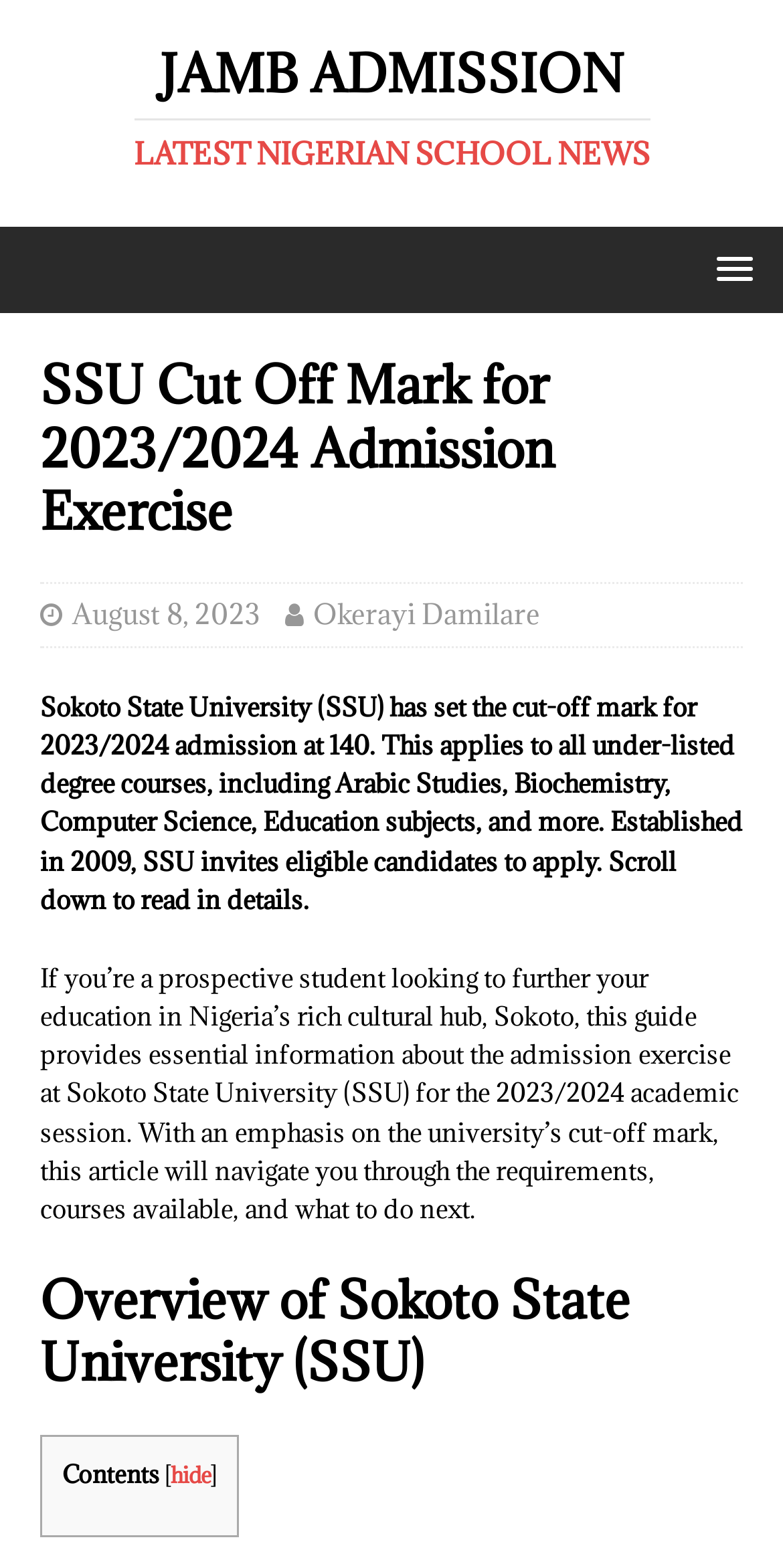Answer the question using only one word or a concise phrase: What is the cut-off mark for 2023/2024 admission at SSU?

140